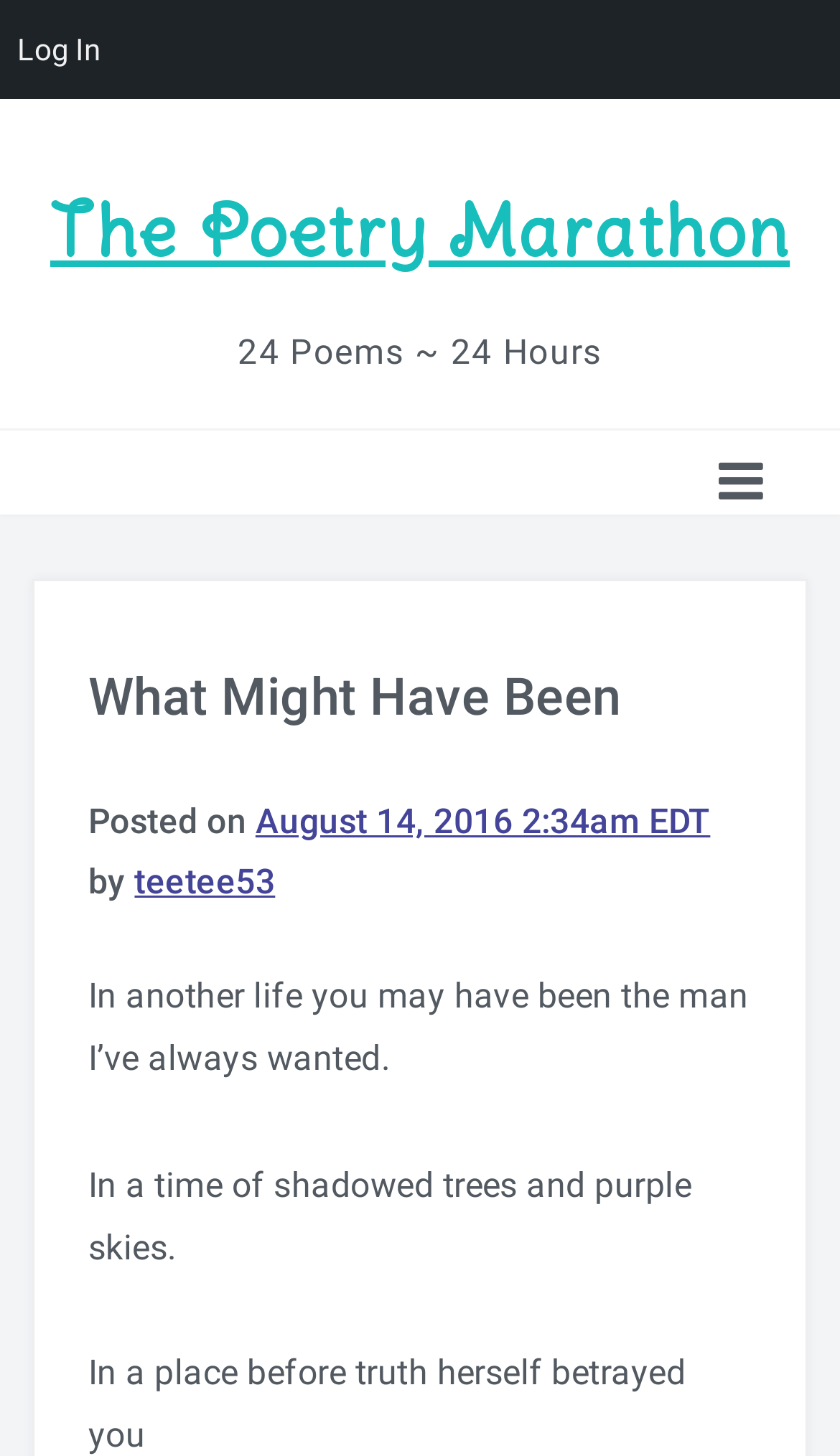Please specify the bounding box coordinates for the clickable region that will help you carry out the instruction: "Read a random poem".

[0.038, 0.496, 0.856, 0.581]